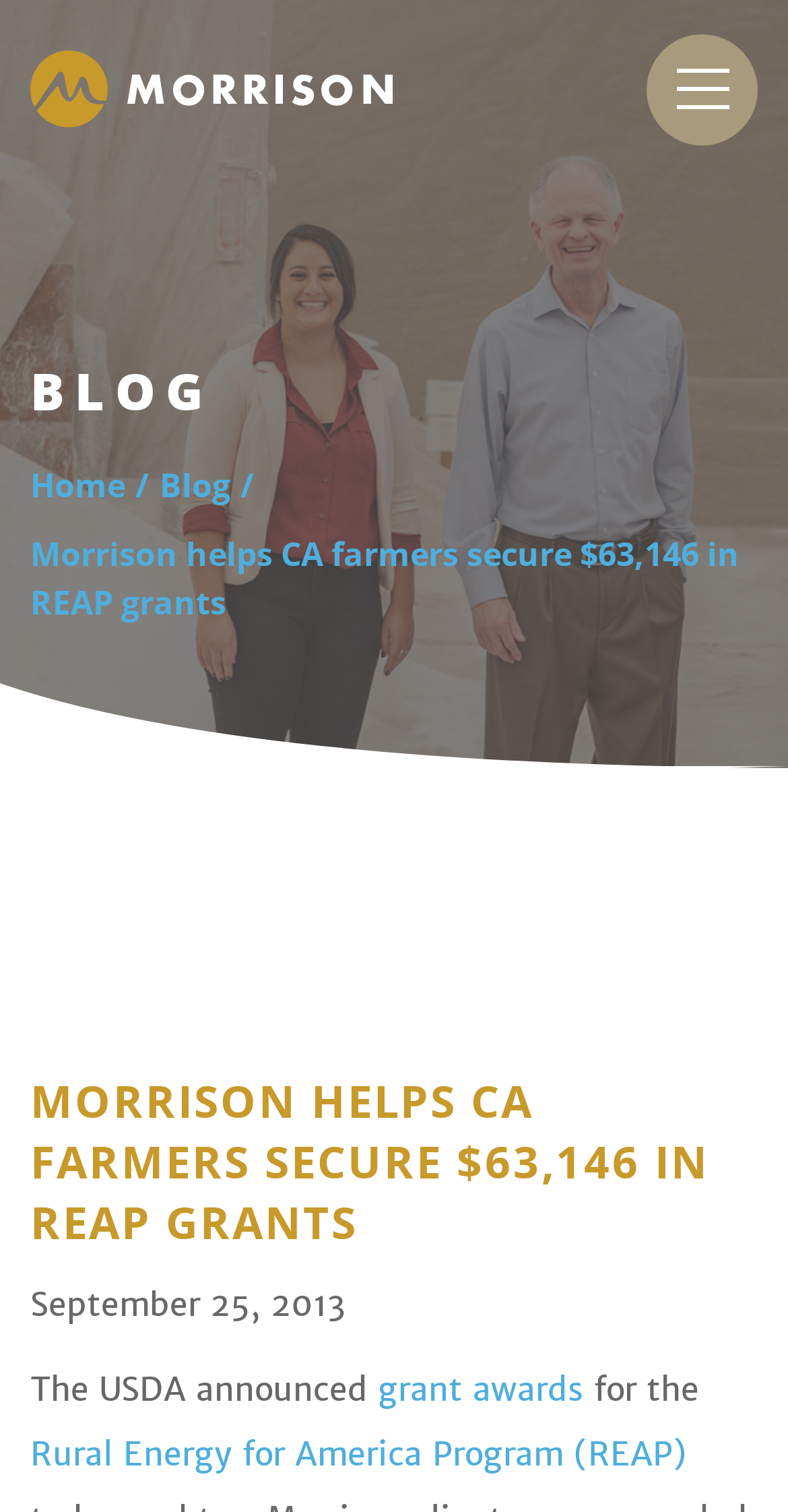Identify and provide the bounding box coordinates of the UI element described: "Blog". The coordinates should be formatted as [left, top, right, bottom], with each number being a float between 0 and 1.

[0.203, 0.305, 0.292, 0.337]